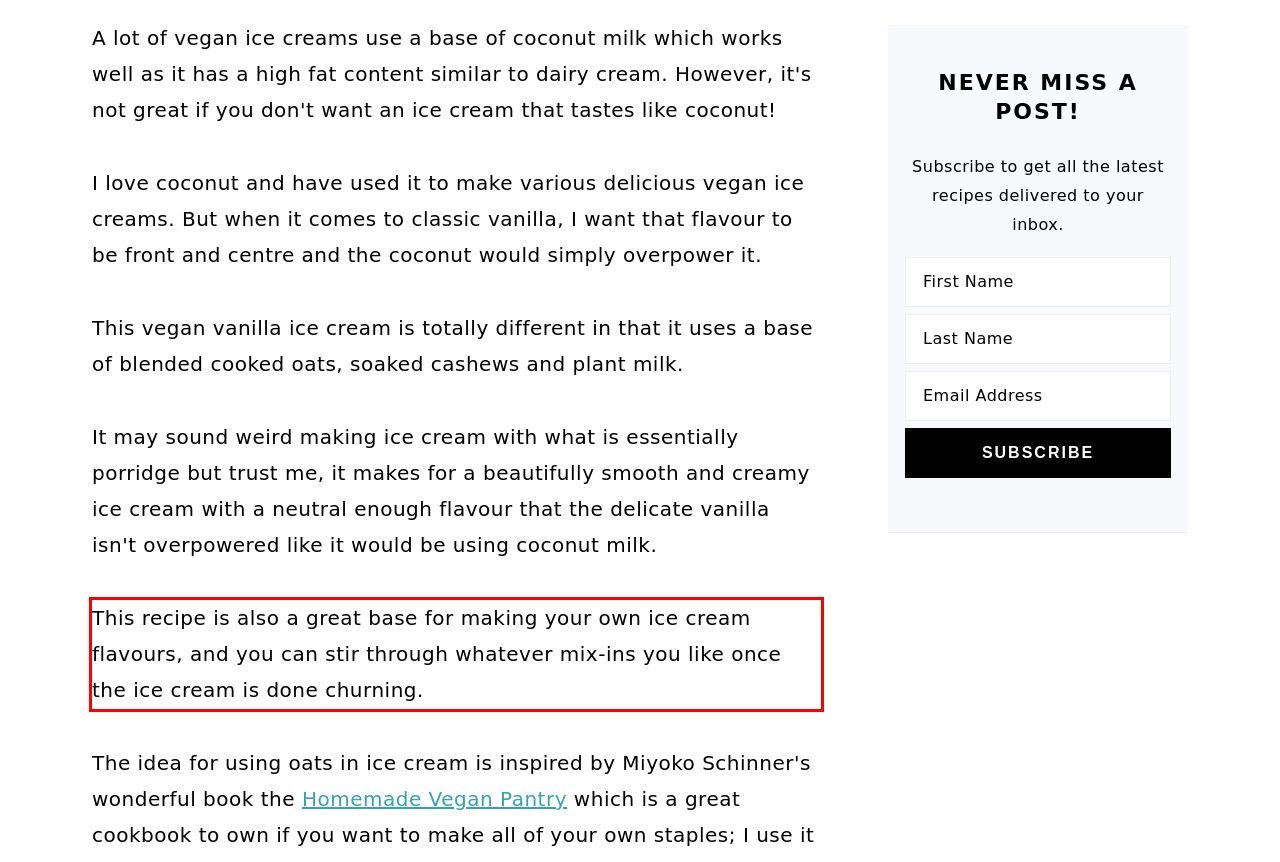From the given screenshot of a webpage, identify the red bounding box and extract the text content within it.

This recipe is also a great base for making your own ice cream flavours, and you can stir through whatever mix-ins you like once the ice cream is done churning.